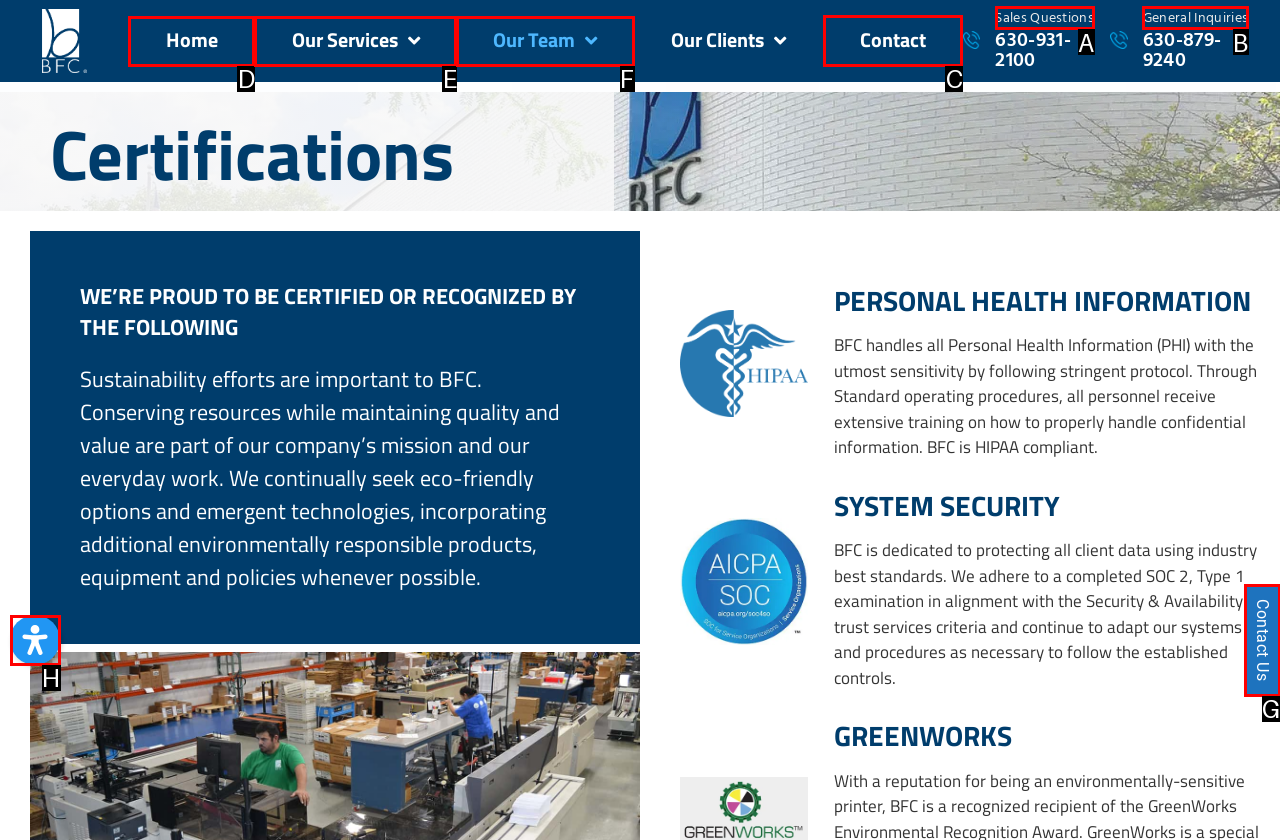Identify which lettered option completes the task: Click the Contact link. Provide the letter of the correct choice.

C